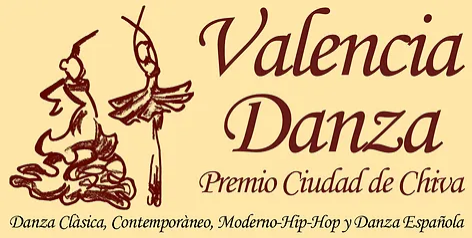Provide a one-word or short-phrase answer to the question:
Where is the competition held?

Chiva, Spain